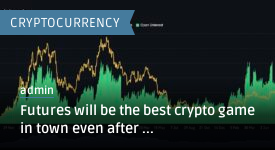Please give a short response to the question using one word or a phrase:
What is the topic of the statement below the title?

future of crypto trading